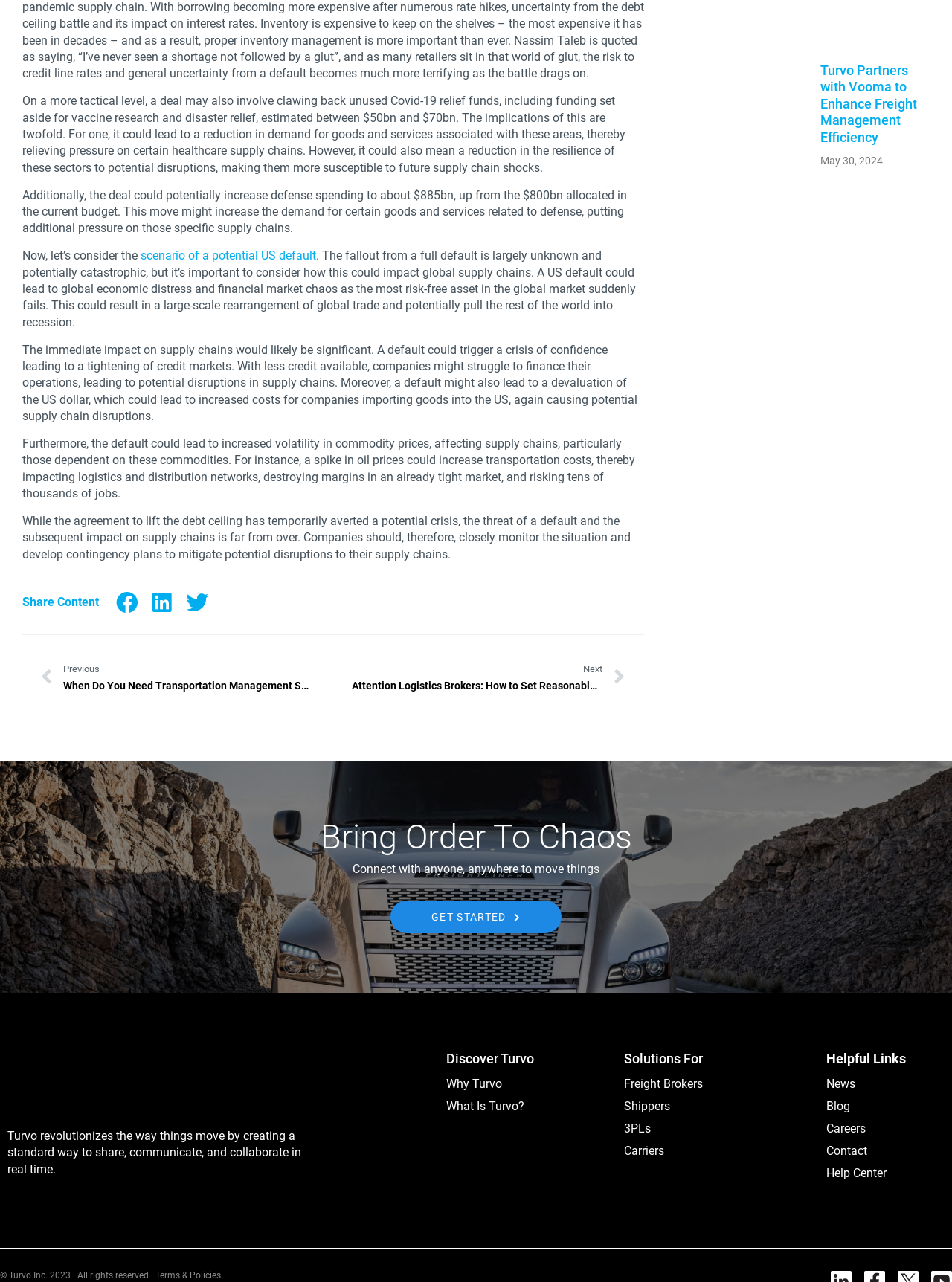Locate the bounding box coordinates of the element I should click to achieve the following instruction: "Read the previous article".

[0.043, 0.515, 0.33, 0.541]